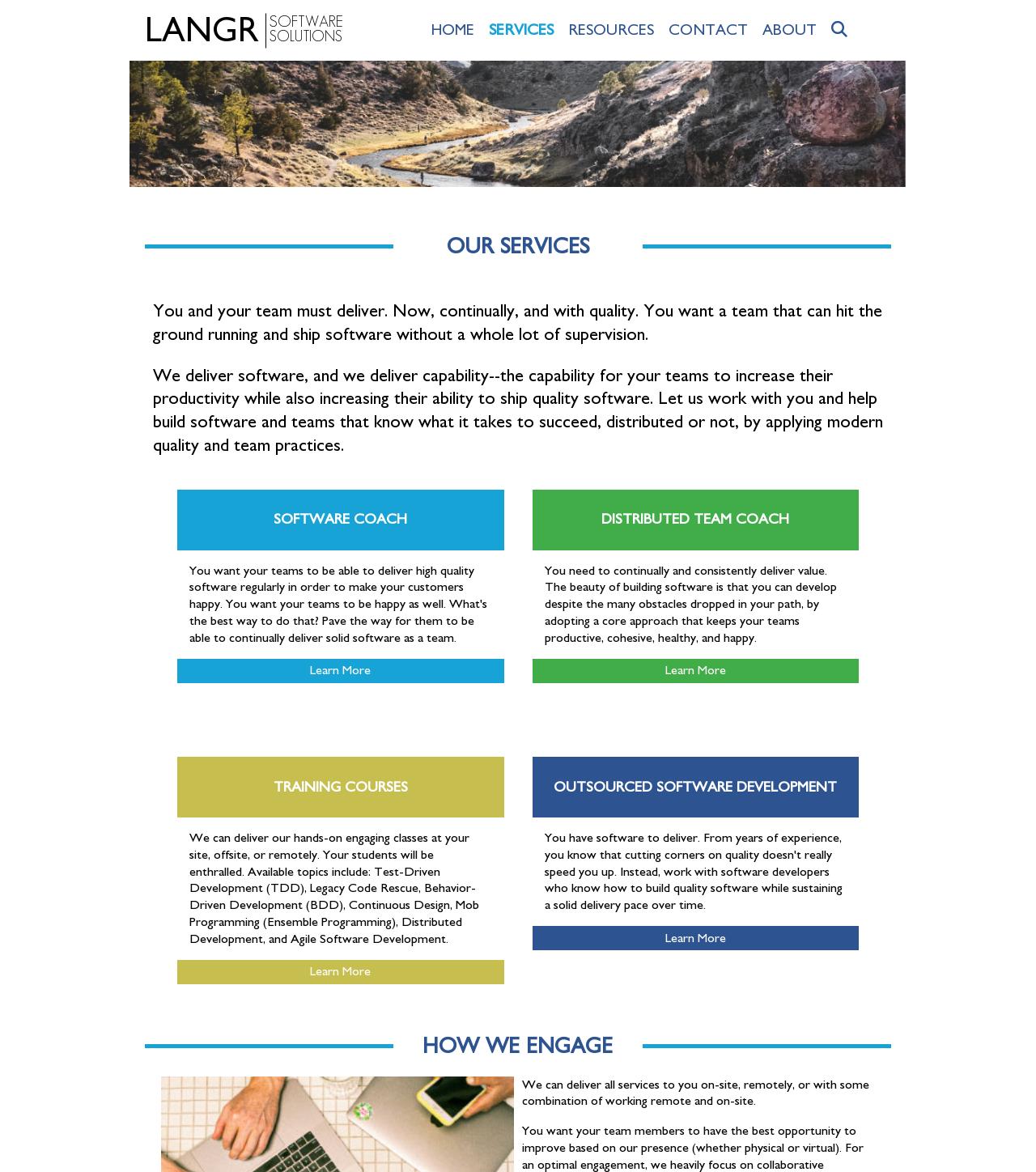Based on what you see in the screenshot, provide a thorough answer to this question: What is the topic of the training courses?

The webpage mentions that the training courses offered by Langr Software Solutions cover various topics related to software development, including Test-Driven Development (TDD), Legacy Code Rescue, Behavior-Driven Development (BDD), Continuous Design, Mob Programming (Ensemble Programming), Distributed Development, and Agile Software Development.